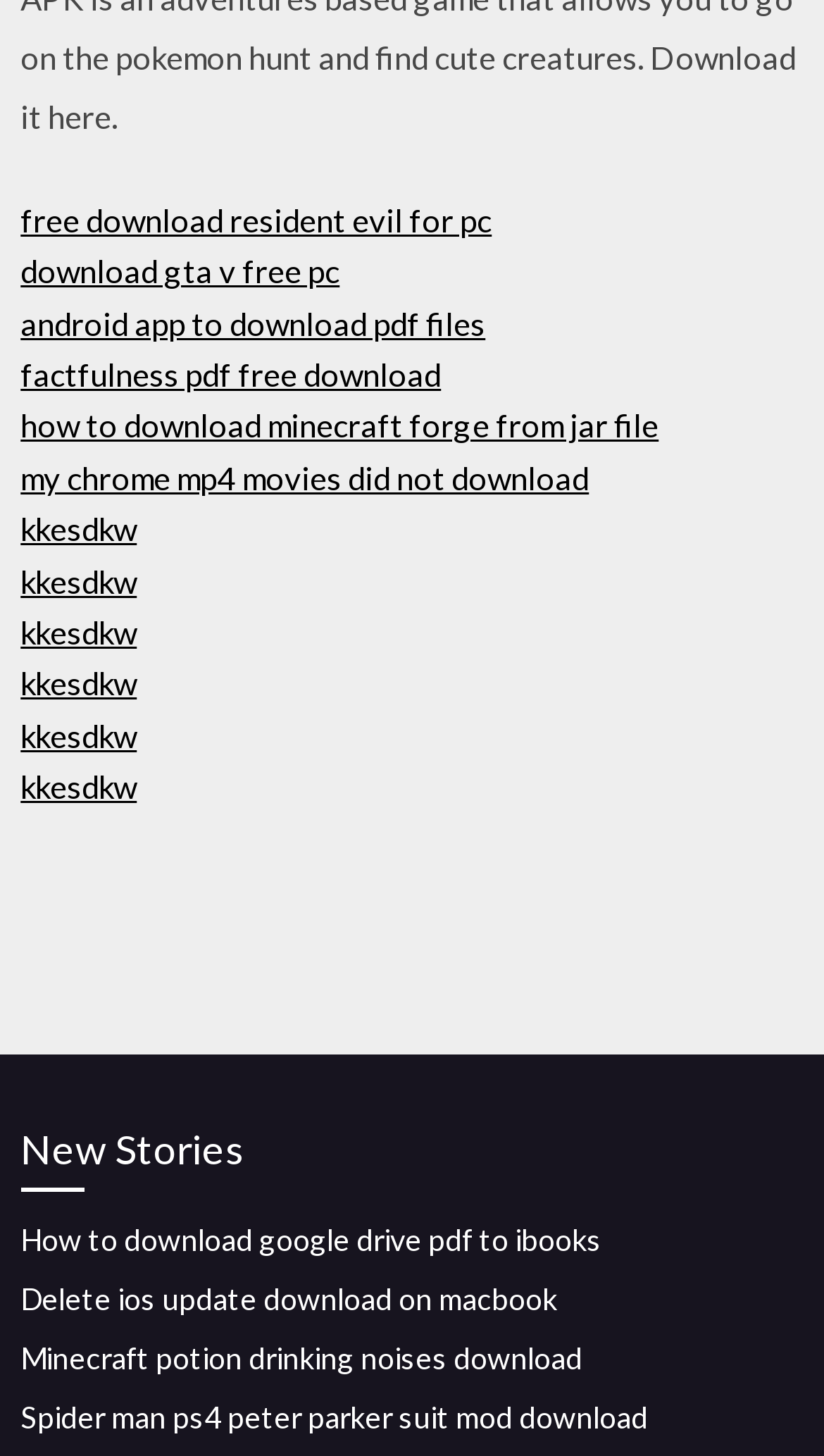Can you specify the bounding box coordinates for the region that should be clicked to fulfill this instruction: "Explore new stories".

[0.025, 0.768, 0.975, 0.819]